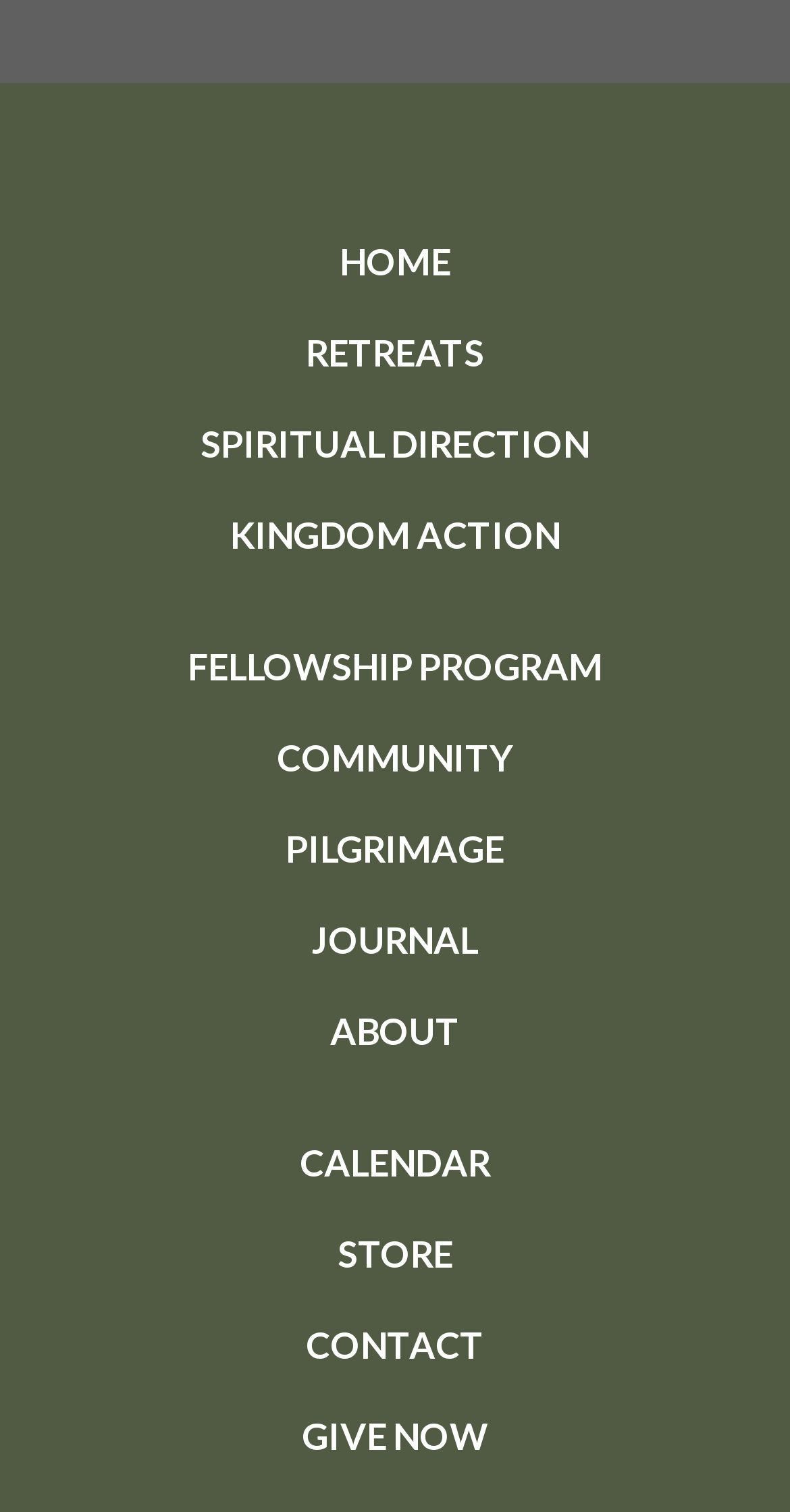Using the provided description parent_node: CURLEYSFISHERY.CO.UK, find the bounding box coordinates for the UI element. Provide the coordinates in (top-left x, top-left y, bottom-right x, bottom-right y) format, ensuring all values are between 0 and 1.

None